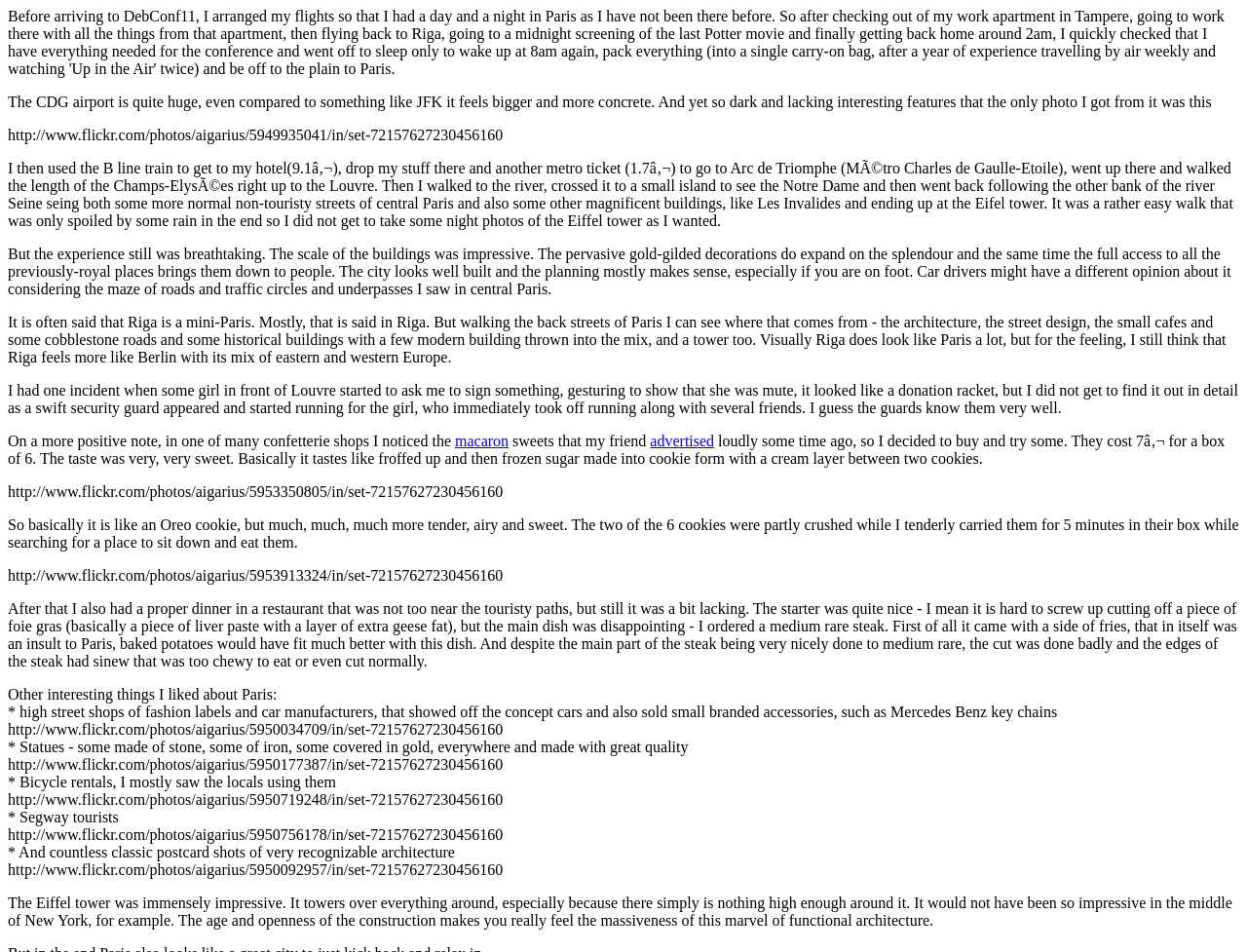Convey a detailed summary of the webpage, mentioning all key elements.

This webpage appears to be a personal travel blog or journal entry about a trip to Paris. The page is dominated by a large block of text, which is divided into several paragraphs. The text describes the author's experiences and impressions of Paris, including their visit to the CDG airport, their use of the metro to get to their hotel, and their subsequent exploration of the city.

At the top of the page, there is a brief description of the CDG airport, which the author found to be huge and lacking in interesting features. Below this, there are several paragraphs of text that describe the author's journey through Paris, including their visit to the Arc de Triomphe, the Champs-Elysées, the Louvre, and the Eiffel Tower. The text is interspersed with several links to Flickr photos, which appear to be related to the author's trip.

The author's writing style is descriptive and conversational, with a focus on their personal experiences and impressions of the city. They note the grandeur and beauty of Paris, but also mention some negative experiences, such as a encounter with a scam artist near the Louvre.

In addition to the text, there are several links to Flickr photos scattered throughout the page. These links appear to be related to the author's trip and may show images of the places they visited. There are no images directly on the page, but the links suggest that the author has a corresponding photo set on Flickr.

Overall, the page has a simple and straightforward layout, with a focus on the author's written description of their trip to Paris.